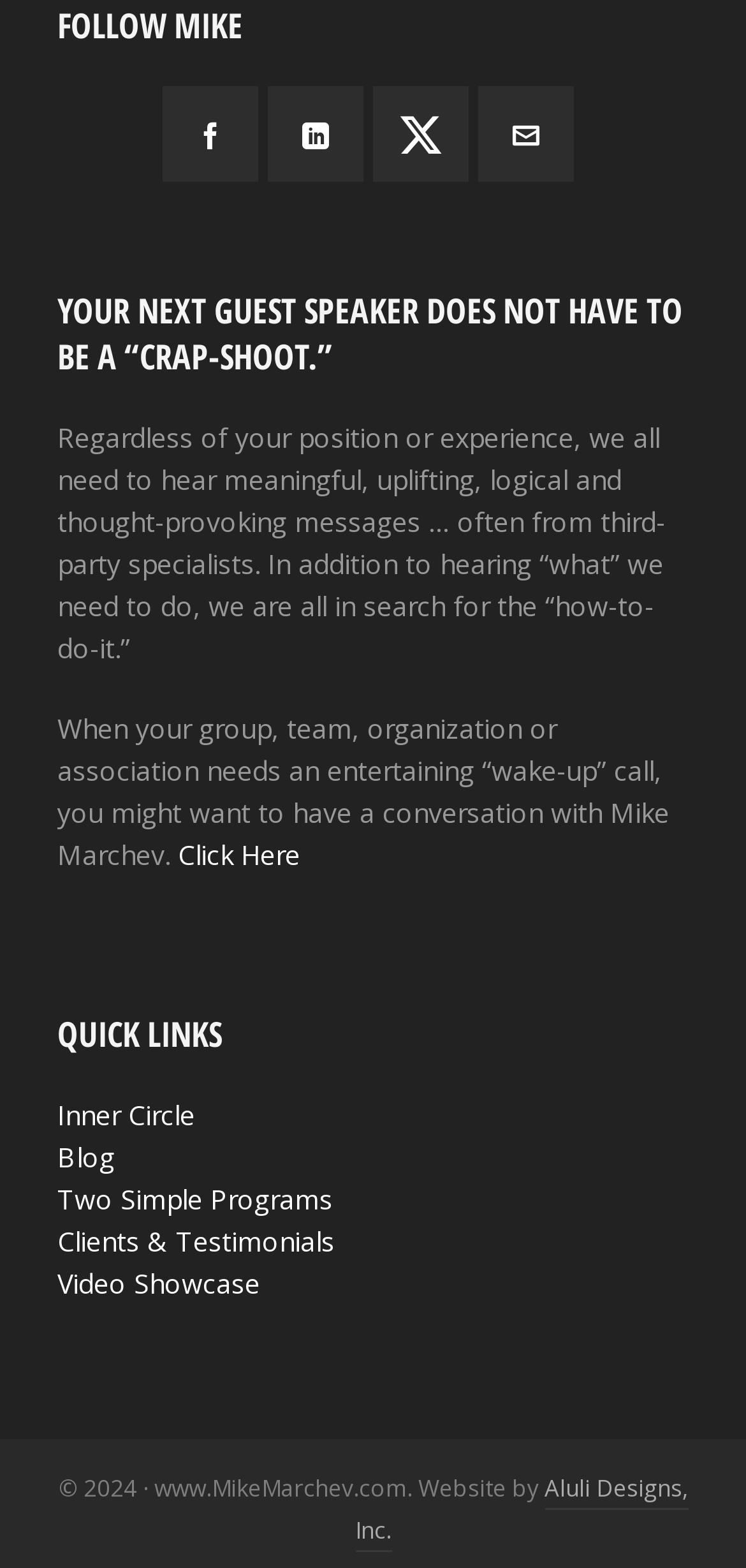What is the speaker's name?
Please answer the question as detailed as possible based on the image.

The speaker's name is Mike Marchev, which can be inferred from the website URL 'www.MikeMarchev.com' and the context of the webpage, which appears to be a personal website or portfolio of a speaker.